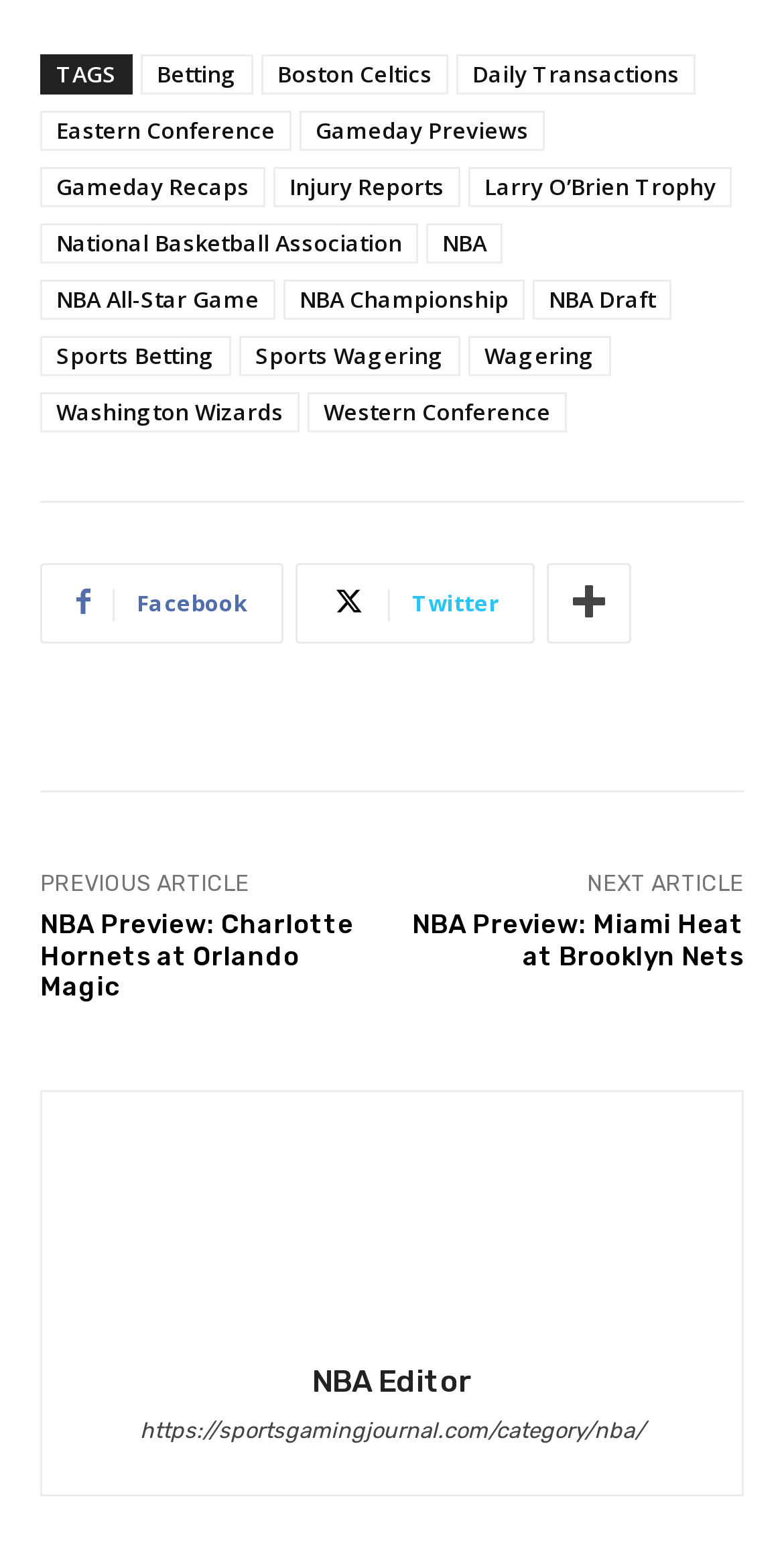Specify the bounding box coordinates of the area to click in order to execute this command: 'Click on the 'Betting' link'. The coordinates should consist of four float numbers ranging from 0 to 1, and should be formatted as [left, top, right, bottom].

[0.179, 0.034, 0.323, 0.06]